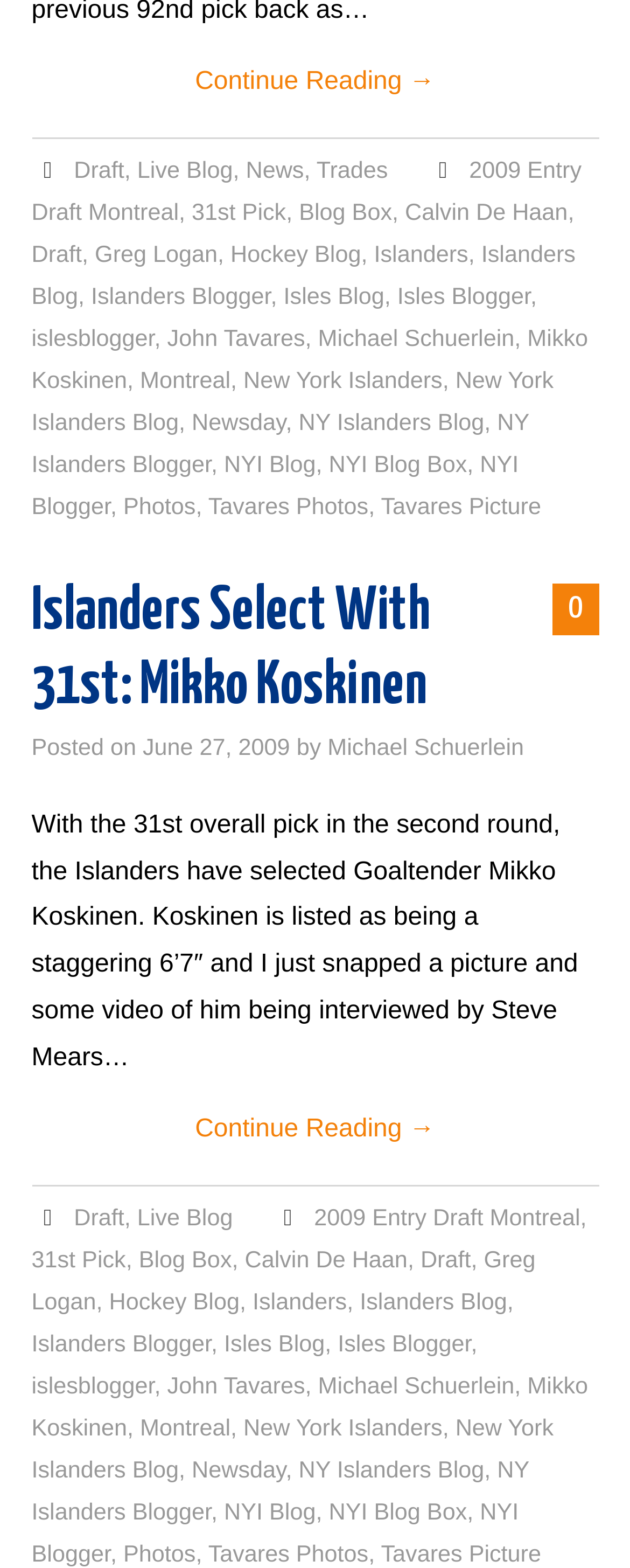What is the height of the selected goalie?
Refer to the image and provide a detailed answer to the question.

The height of the selected goalie can be found in the main article section, where it is stated 'Koskinen is listed as being a staggering 6’7″'.